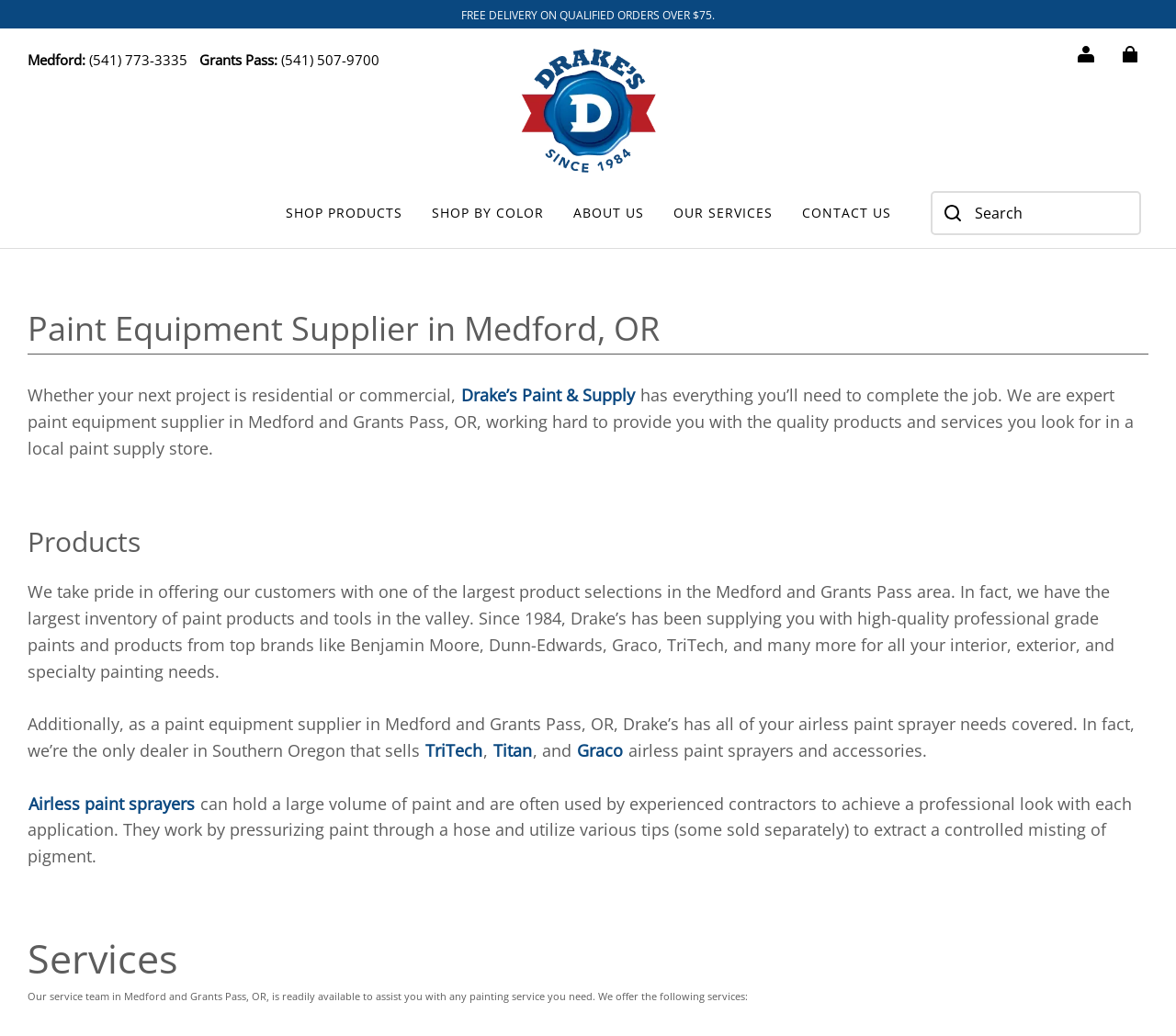Respond concisely with one word or phrase to the following query:
What type of painting equipment is mentioned as being sold by Drake's?

Airless paint sprayers